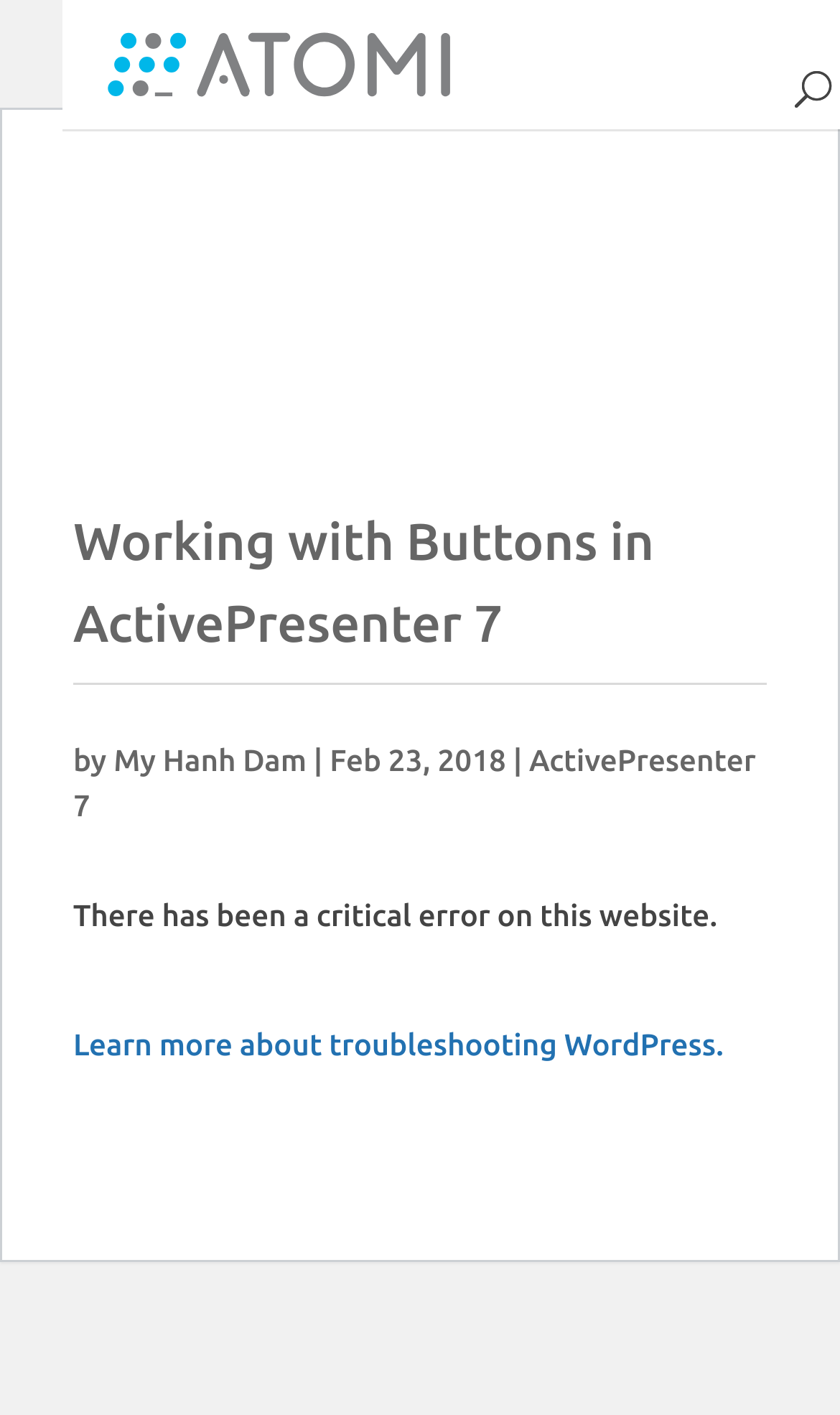What is the author's name?
Please give a detailed answer to the question using the information shown in the image.

By analyzing the webpage structure, I found a section that appears to be the author information, which includes the text 'by', followed by the author's name 'My Hanh Dam', and then the date 'Feb 23, 2018'. Therefore, the author's name is 'My Hanh Dam'.